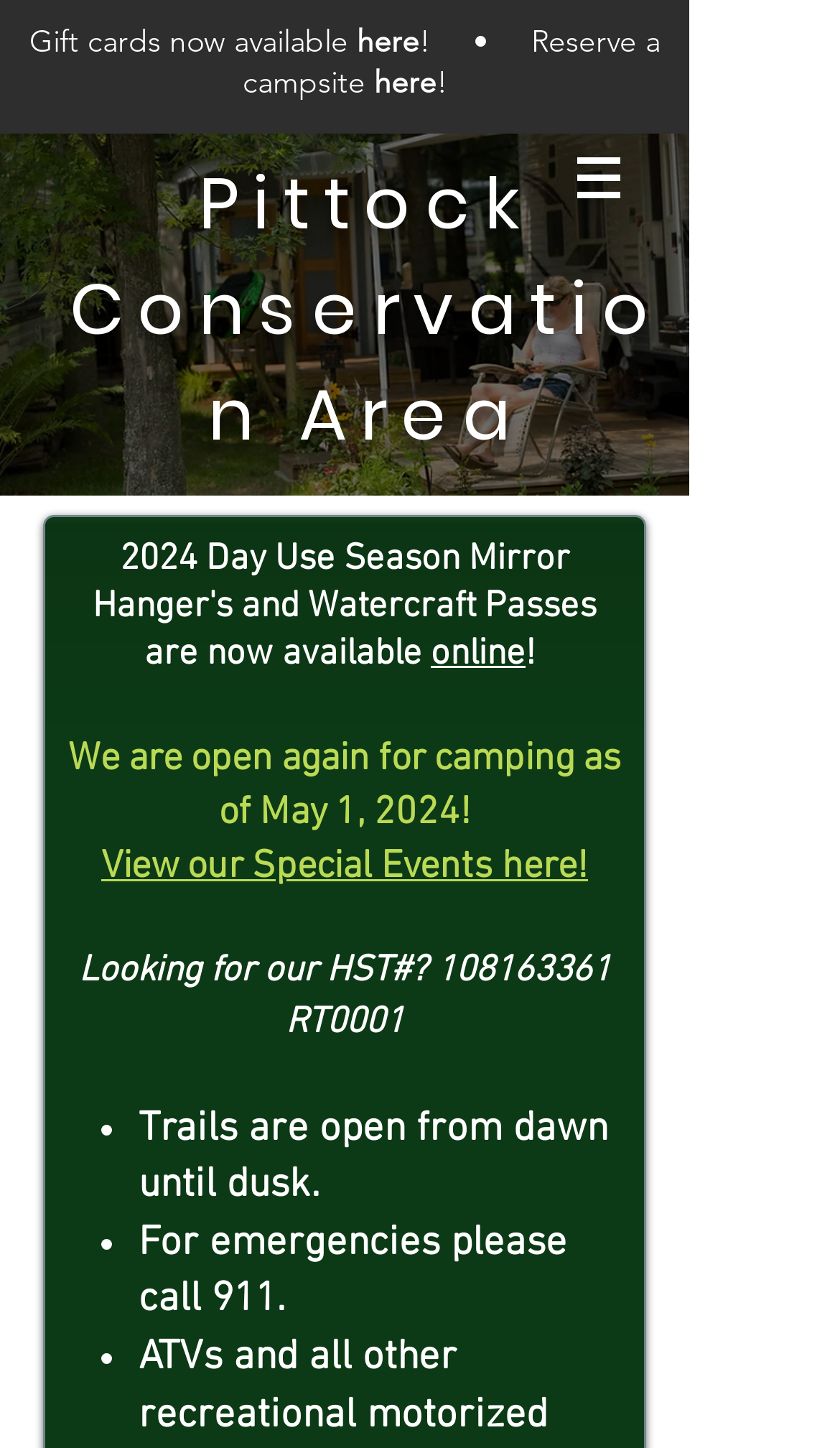When does camping open?
Using the visual information from the image, give a one-word or short-phrase answer.

May 1, 2024